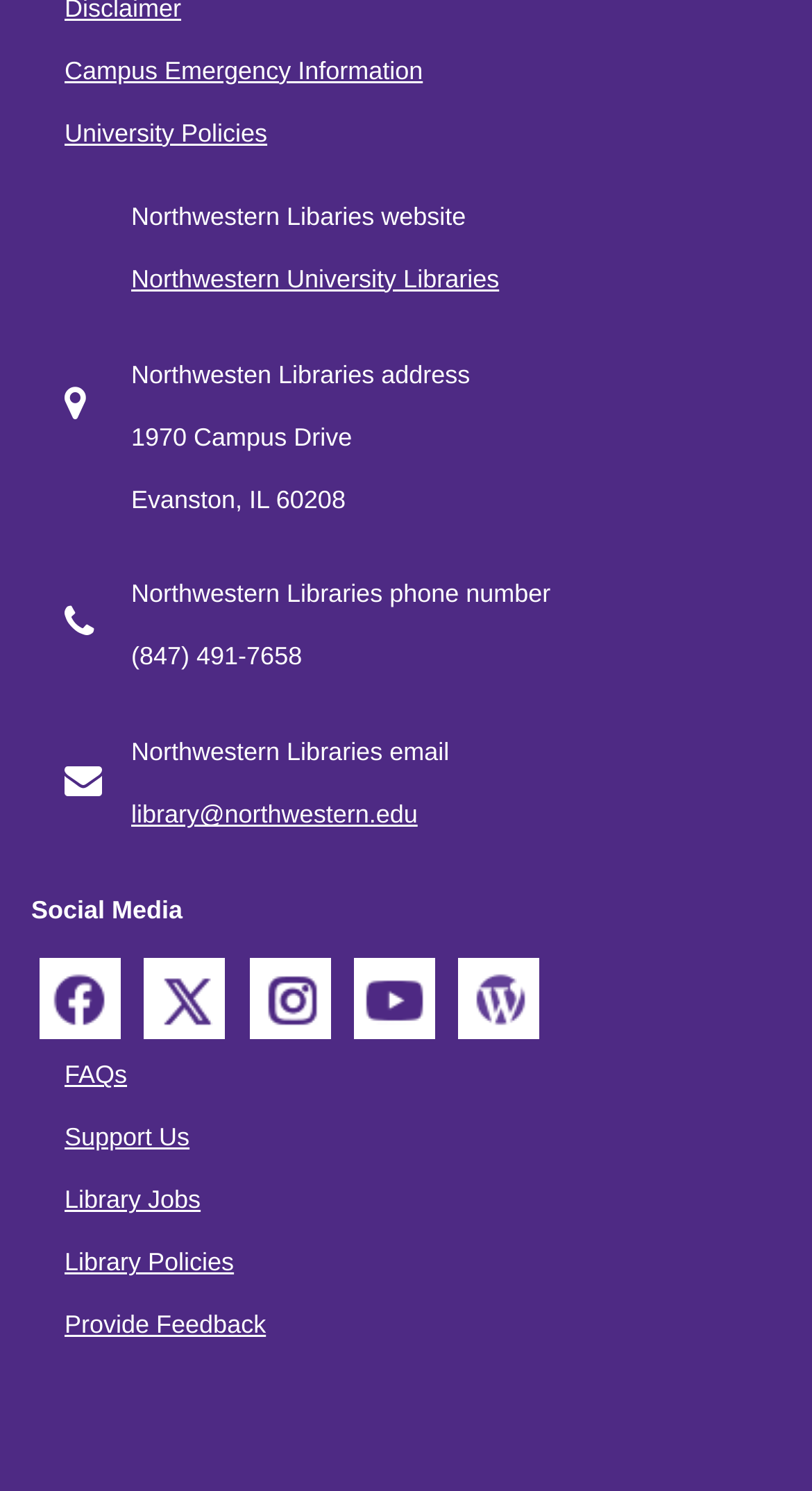Kindly determine the bounding box coordinates for the clickable area to achieve the given instruction: "view FAQs".

[0.079, 0.712, 0.156, 0.731]